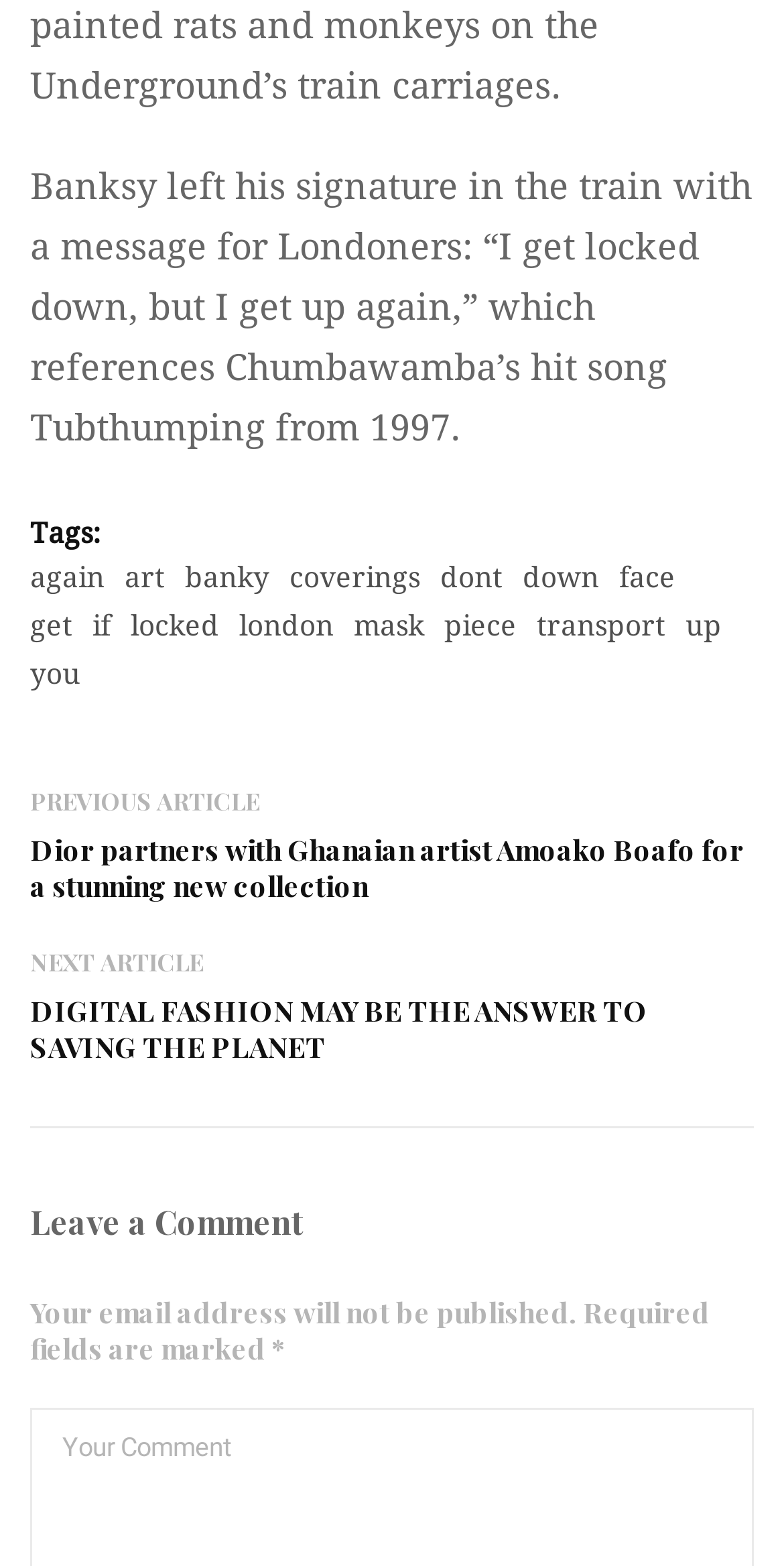What is the song referenced in the article?
Refer to the screenshot and answer in one word or phrase.

Tubthumping